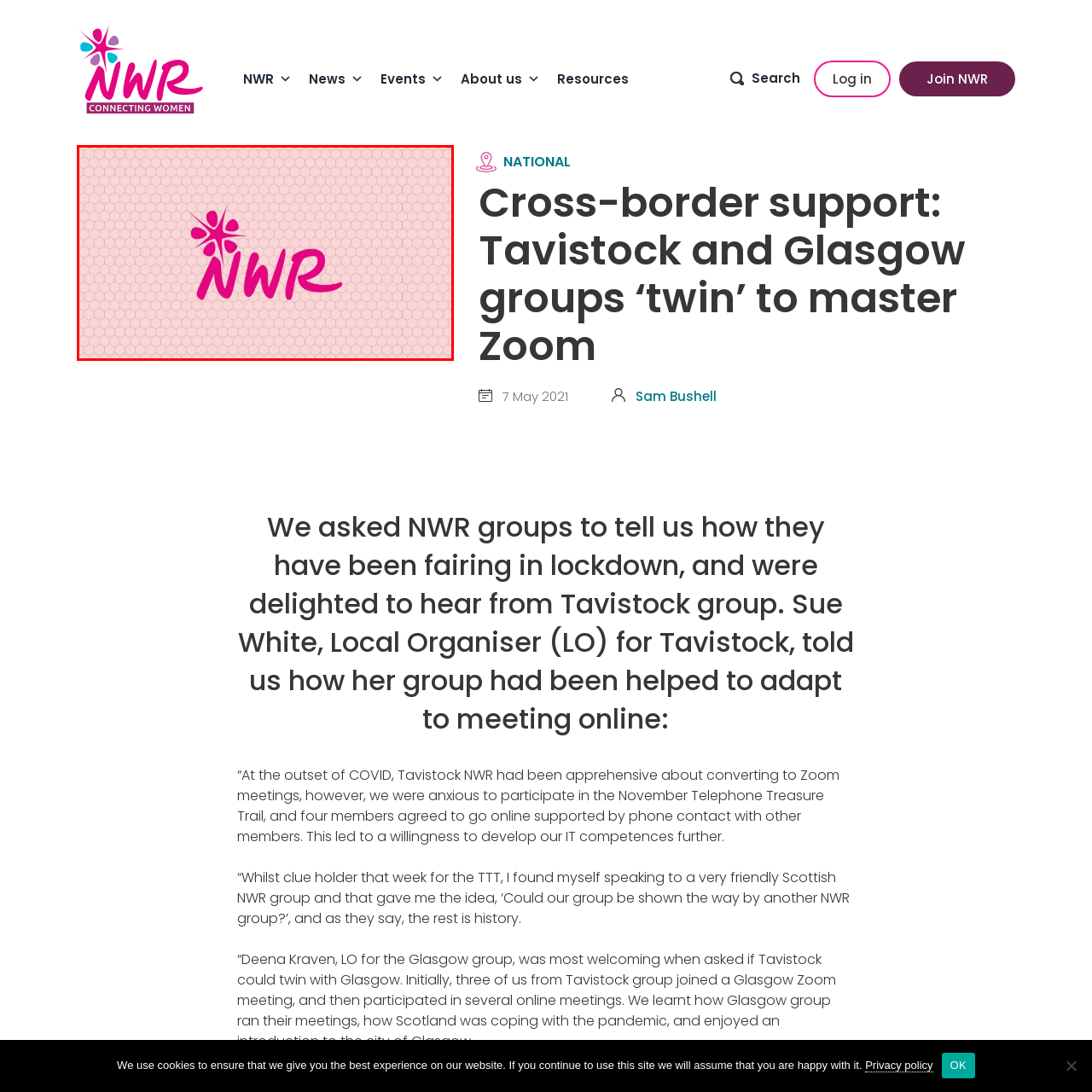Provide an in-depth description of the scene highlighted by the red boundary in the image.

The image features the logo of the National Women's Register (NWR), prominently displayed against a soft pink background with a hexagonal pattern. The logo incorporates vibrant pink lettering that spells out "NWR," accompanied by a stylized floral icon. This design reflects the organization’s focus on community and support among women, highlighting its commitment to fostering connections and collaboration. The overall aesthetic is contemporary and inviting, resonating with the values of inclusivity and empowerment central to the NWR’s mission.